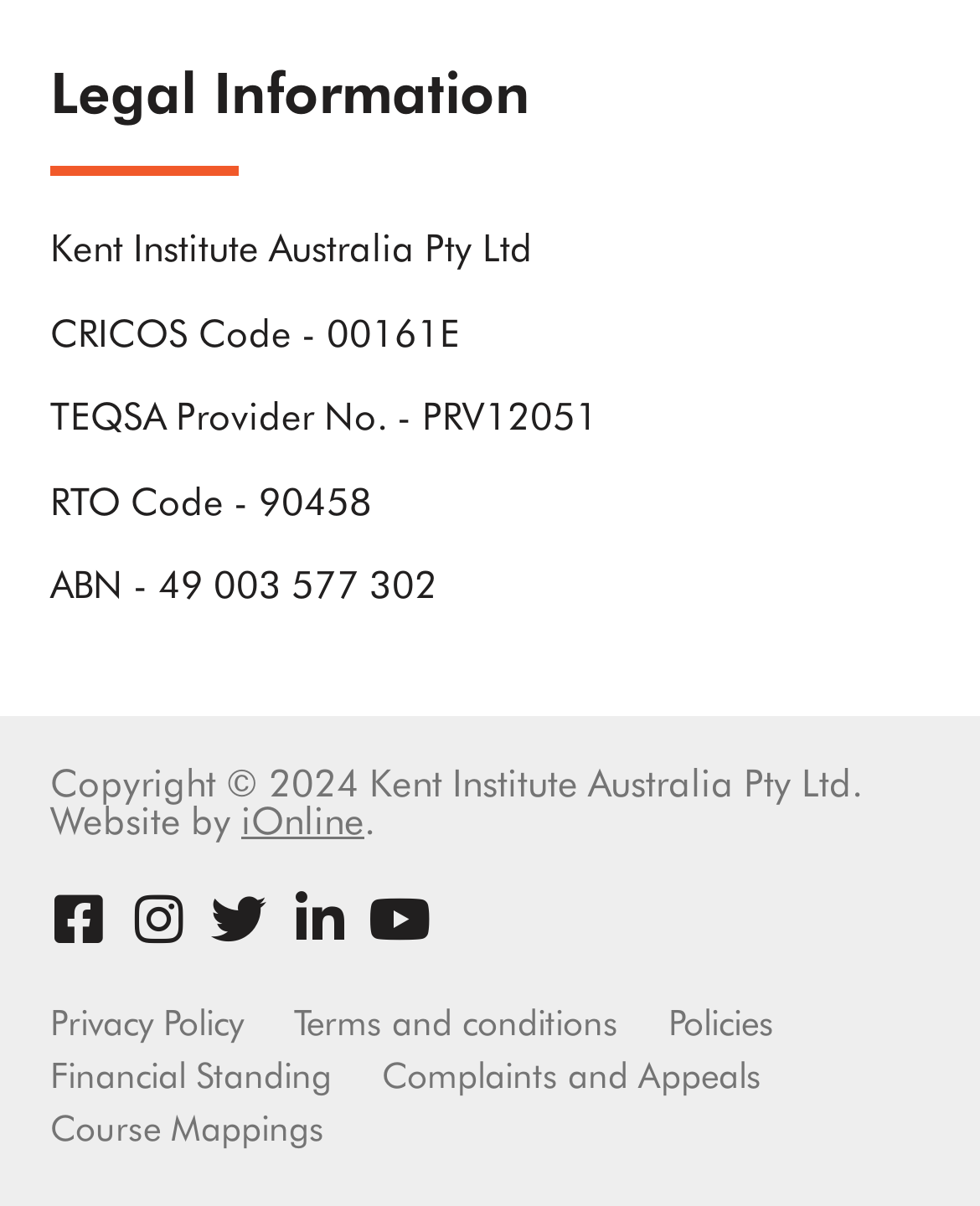Find the bounding box coordinates of the clickable area that will achieve the following instruction: "Visit the Youtube channel".

[0.379, 0.739, 0.436, 0.785]